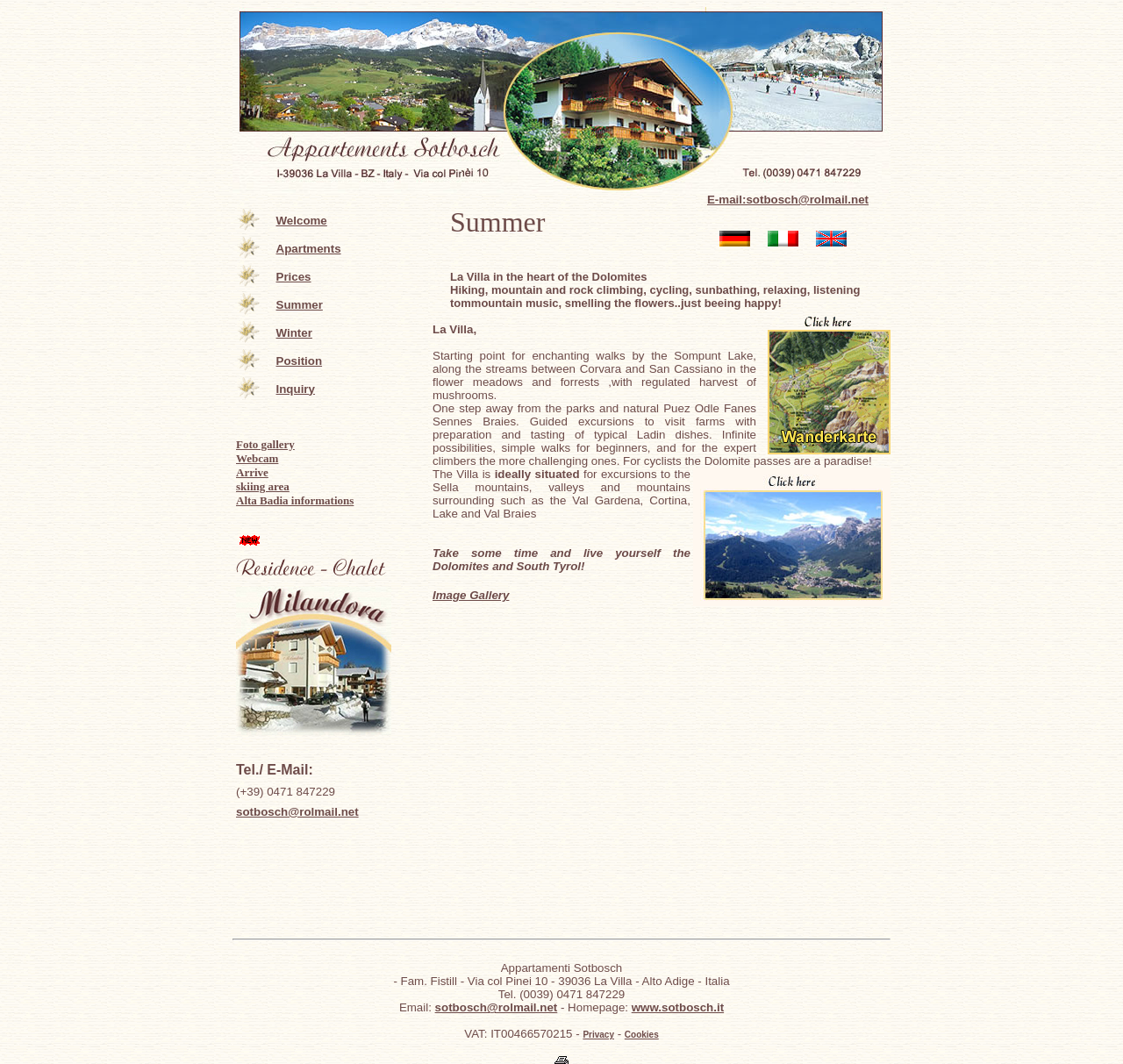Can you specify the bounding box coordinates for the region that should be clicked to fulfill this instruction: "Open Foto gallery".

[0.21, 0.411, 0.262, 0.424]